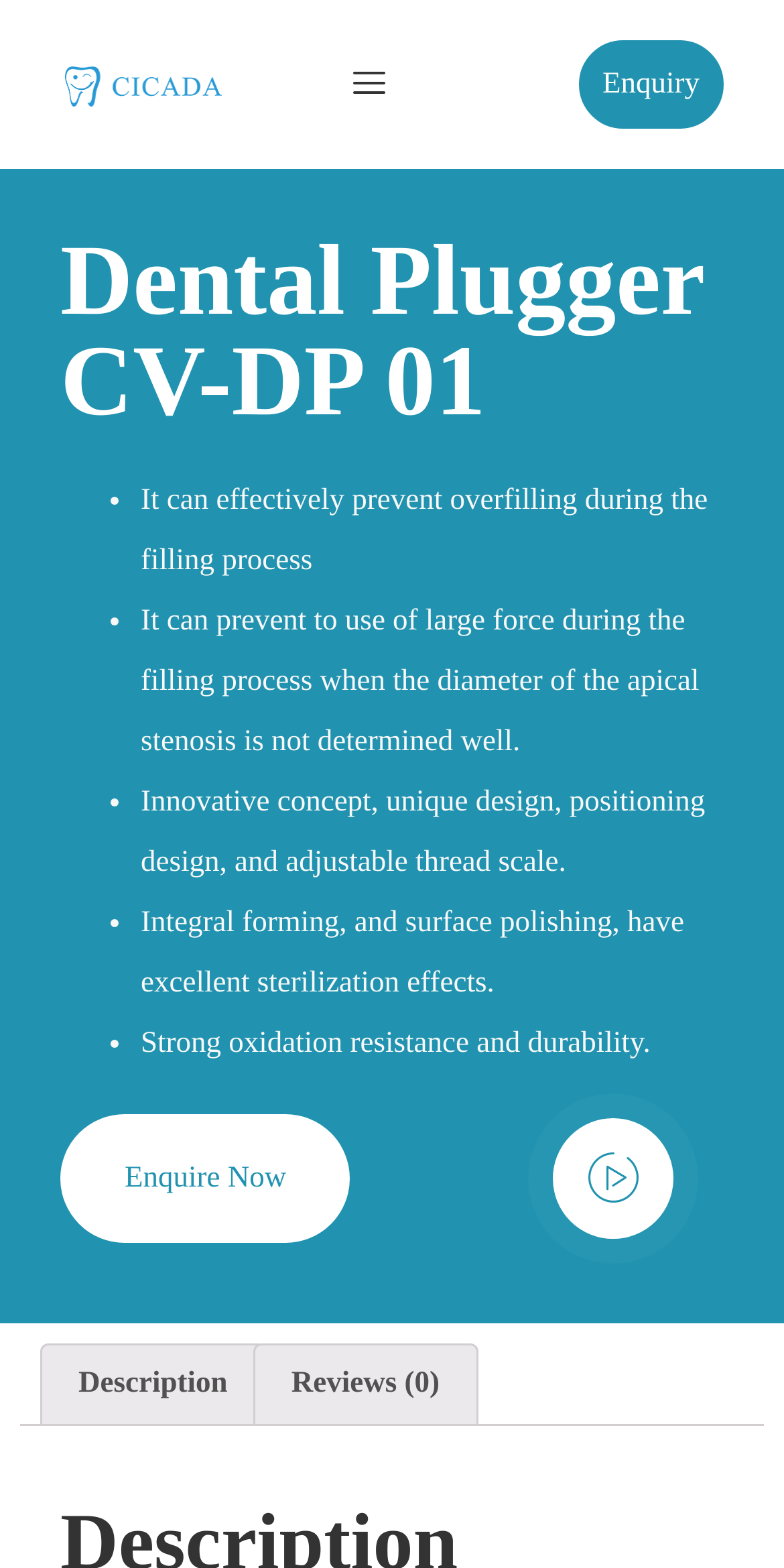From the webpage screenshot, predict the bounding box coordinates (top-left x, top-left y, bottom-right x, bottom-right y) for the UI element described here: Enquiry

[0.738, 0.026, 0.923, 0.082]